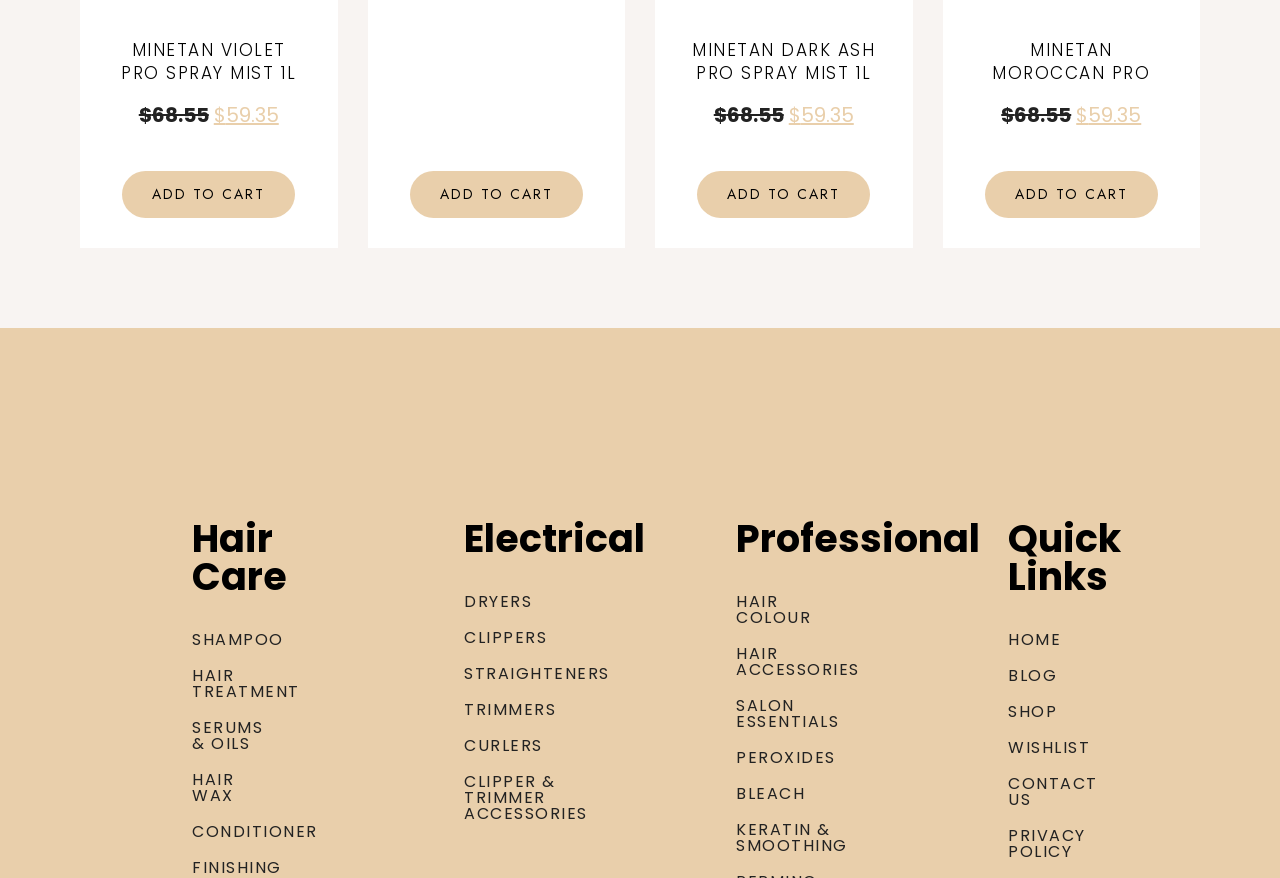How many links are available under Professional?
Can you provide a detailed and comprehensive answer to the question?

Under the 'Professional' heading, I can see six links: 'HAIR COLOUR', 'HAIR ACCESSORIES', 'SALON ESSENTIALS', 'PEROXIDES', 'BLEACH', and 'KERATIN & SMOOTHING', which suggests that there are six links available under Professional.